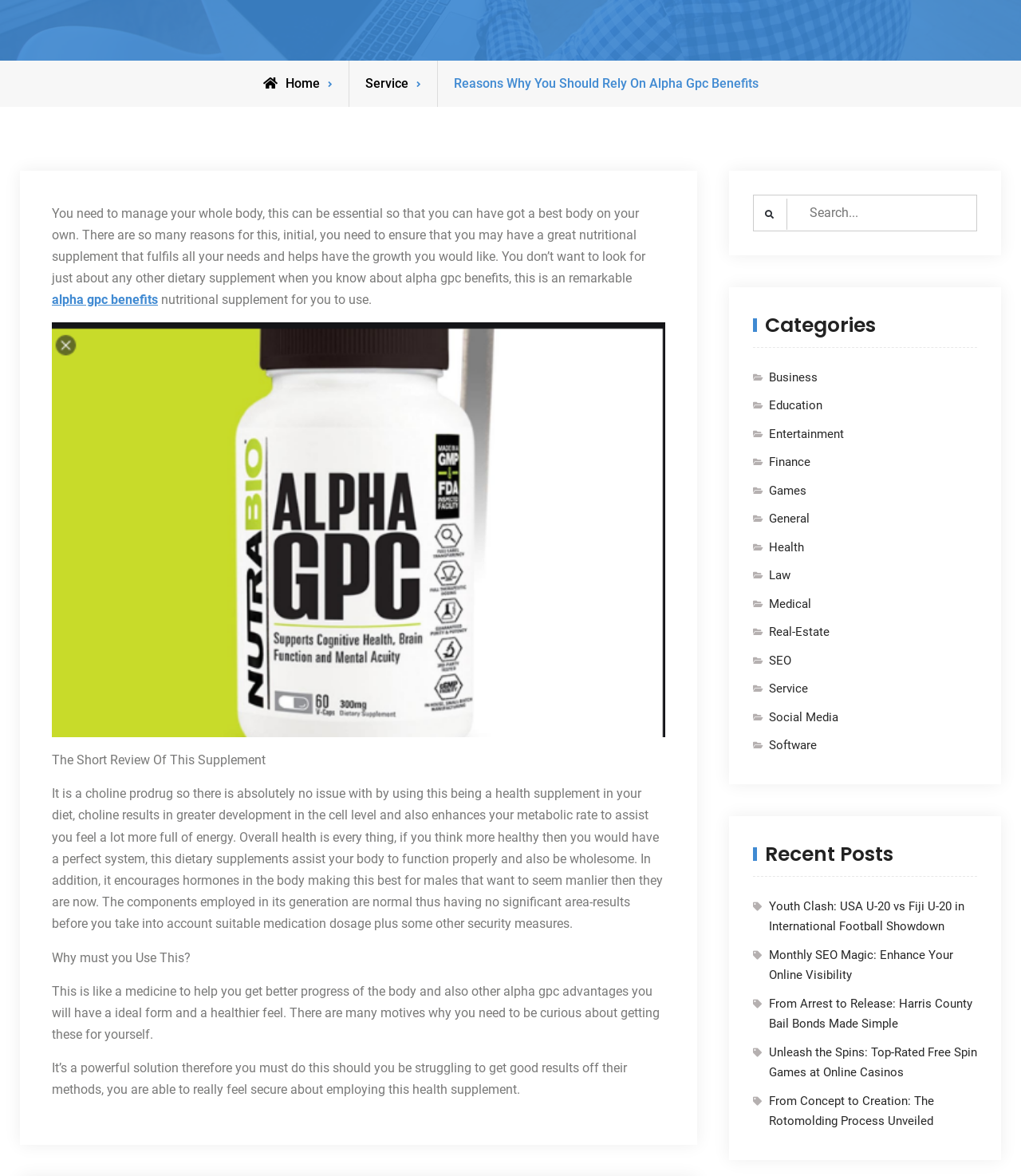Given the description "parent_node: Search for: value=""", determine the bounding box of the corresponding UI element.

[0.738, 0.169, 0.771, 0.195]